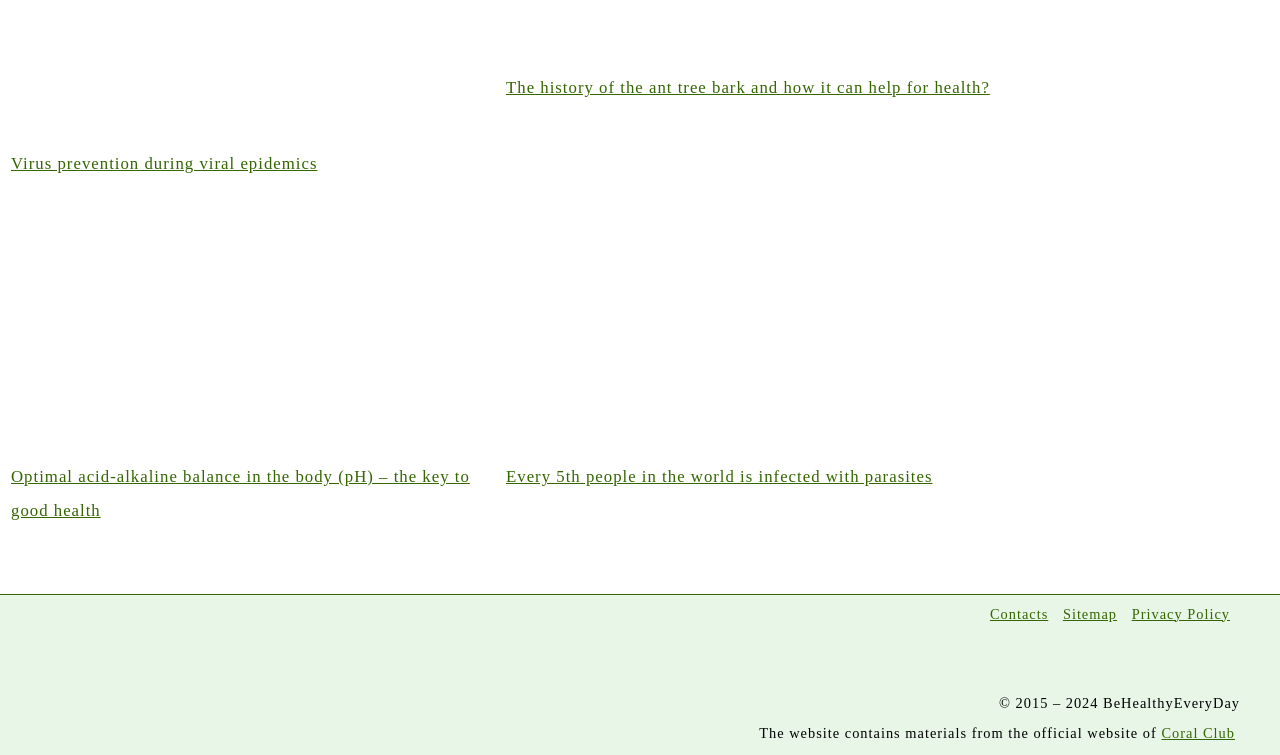What is the topic of the first link?
Based on the screenshot, respond with a single word or phrase.

Acid-base balance